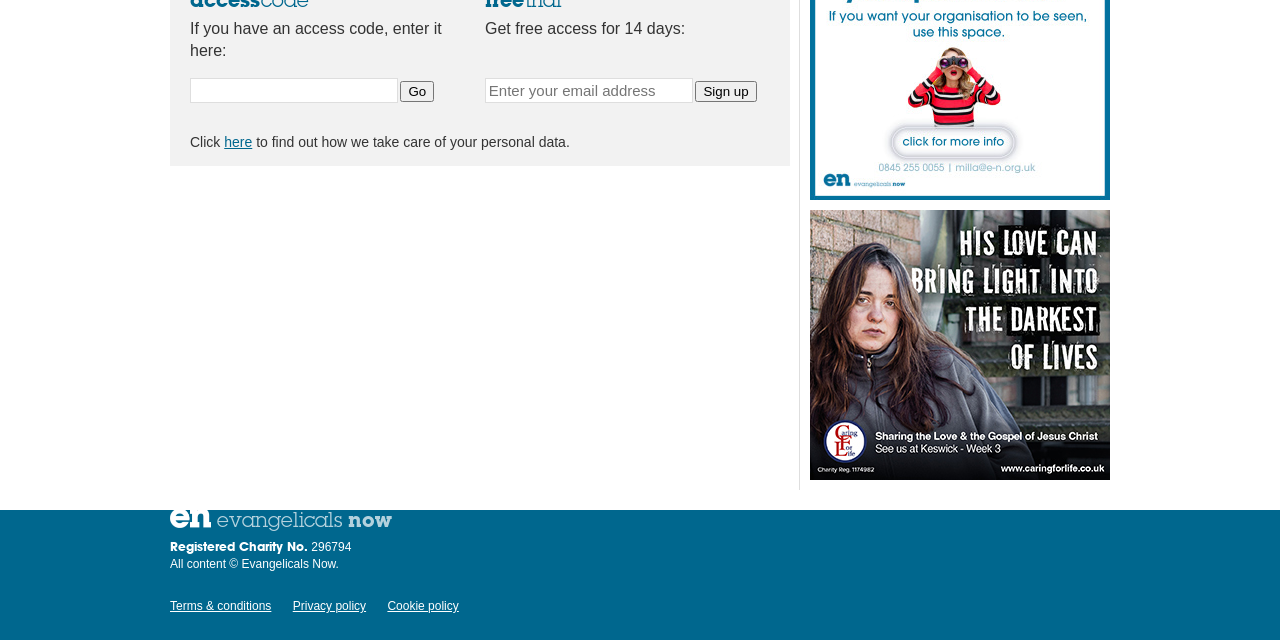Based on the element description, predict the bounding box coordinates (top-left x, top-left y, bottom-right x, bottom-right y) for the UI element in the screenshot: Privacy policy

[0.229, 0.933, 0.286, 0.961]